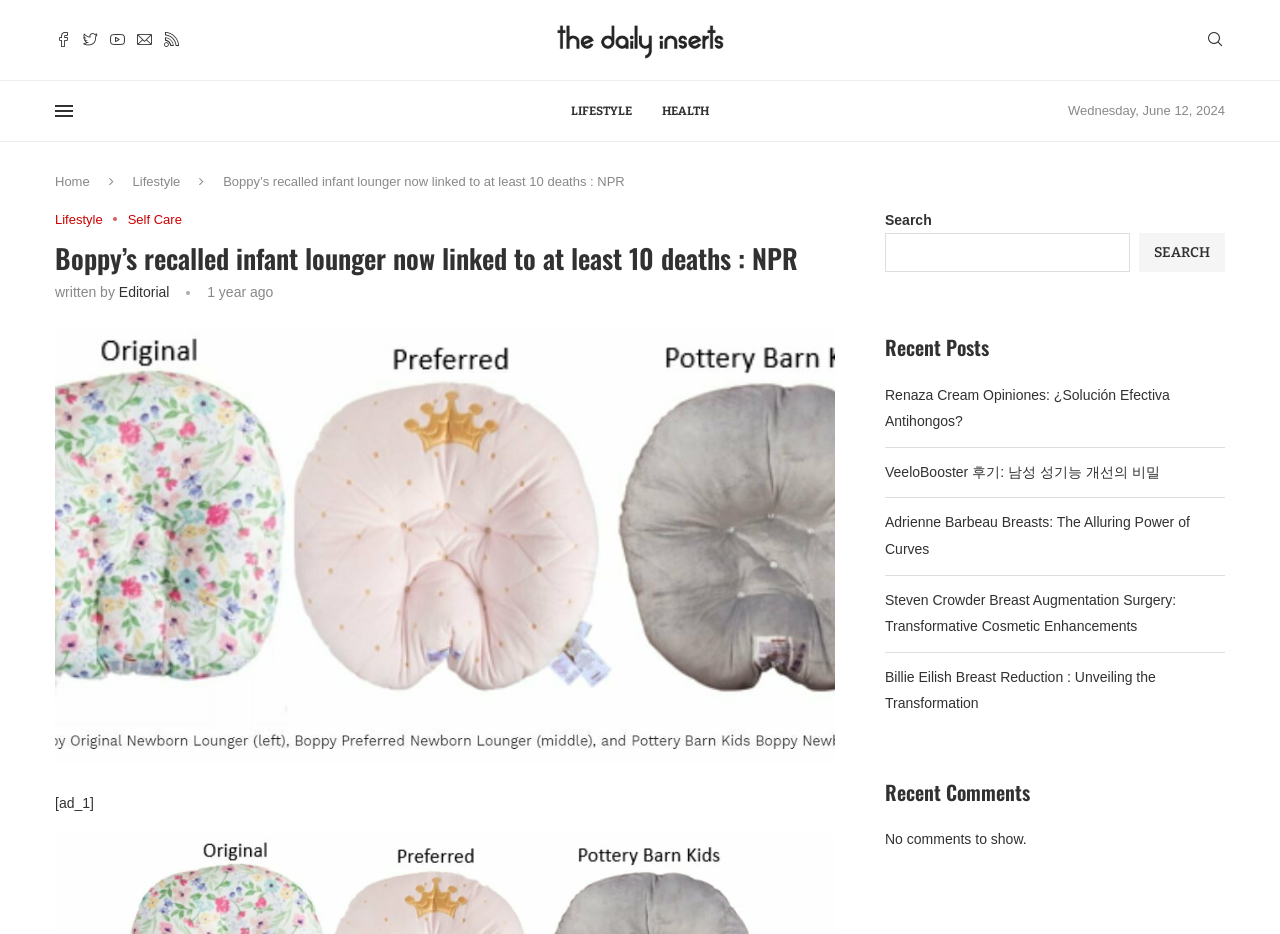What is the category of the article?
Please answer the question with a detailed and comprehensive explanation.

I determined the category of the article by examining the link element with the content 'Lifestyle' located near the top of the webpage, which suggests that the article belongs to the Lifestyle category.